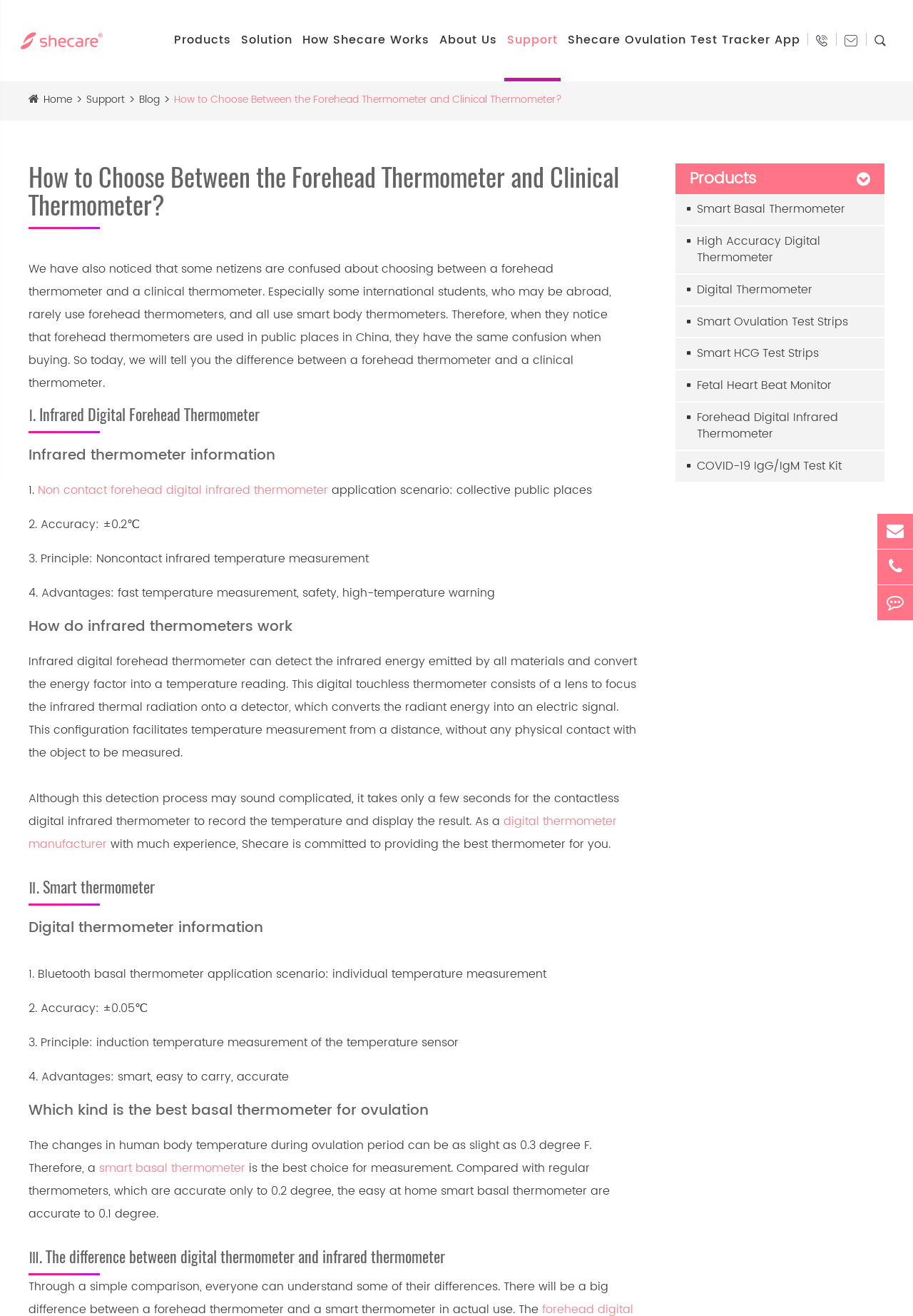Please provide the bounding box coordinates in the format (top-left x, top-left y, bottom-right x, bottom-right y). Remember, all values are floating point numbers between 0 and 1. What is the bounding box coordinate of the region described as: COVID-19 IgG/IgM Test Kit

[0.74, 0.343, 0.969, 0.366]